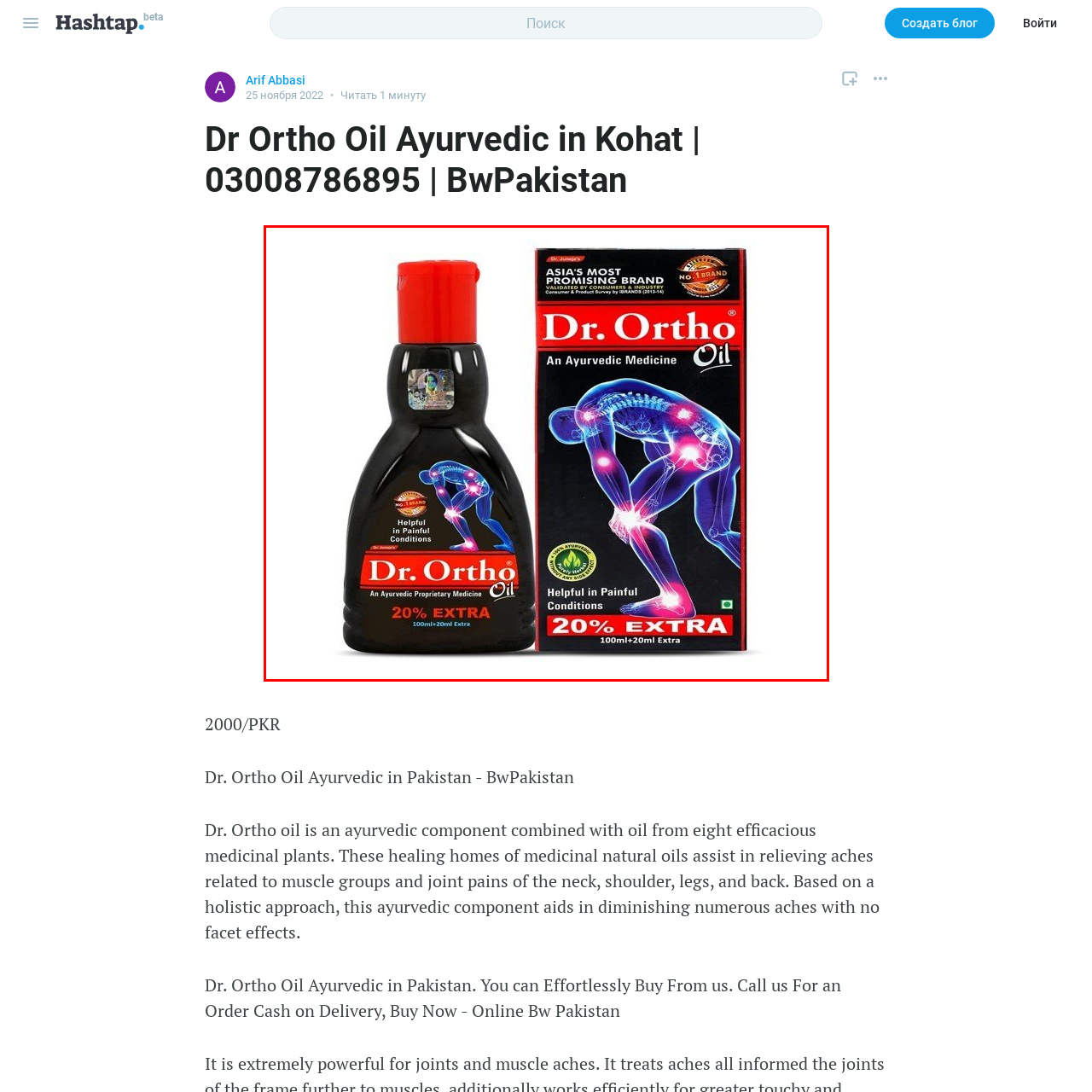What type of solution is Dr. Ortho Oil?
Inspect the image enclosed within the red bounding box and provide a detailed answer to the question, using insights from the image.

The label on the bottle emphasizes that Dr. Ortho Oil is an 'Ayurvedic solution', indicating that it is based on traditional Indian medicine and natural remedies.